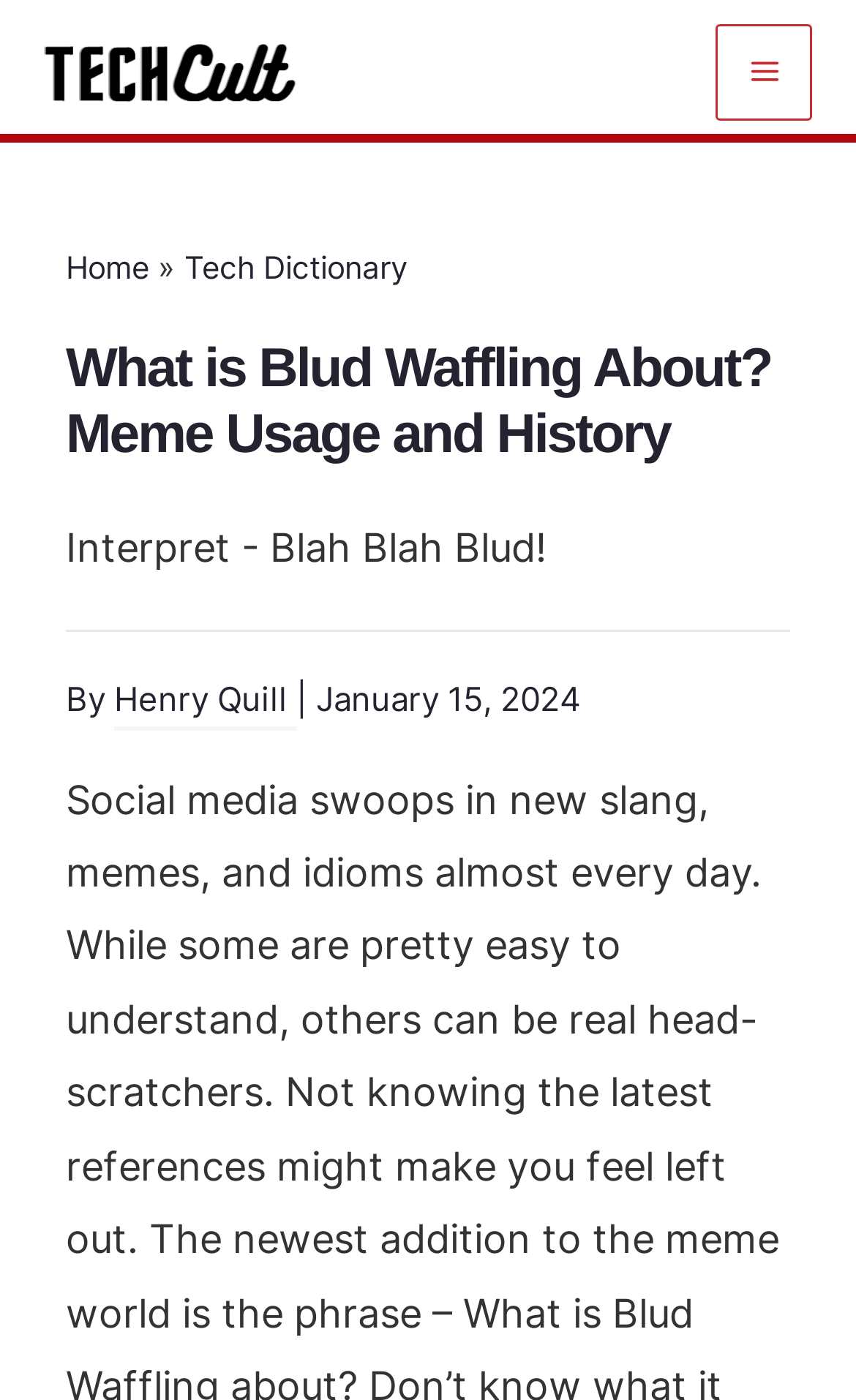Please answer the following question using a single word or phrase: 
What is the date of the article?

January 15, 2024